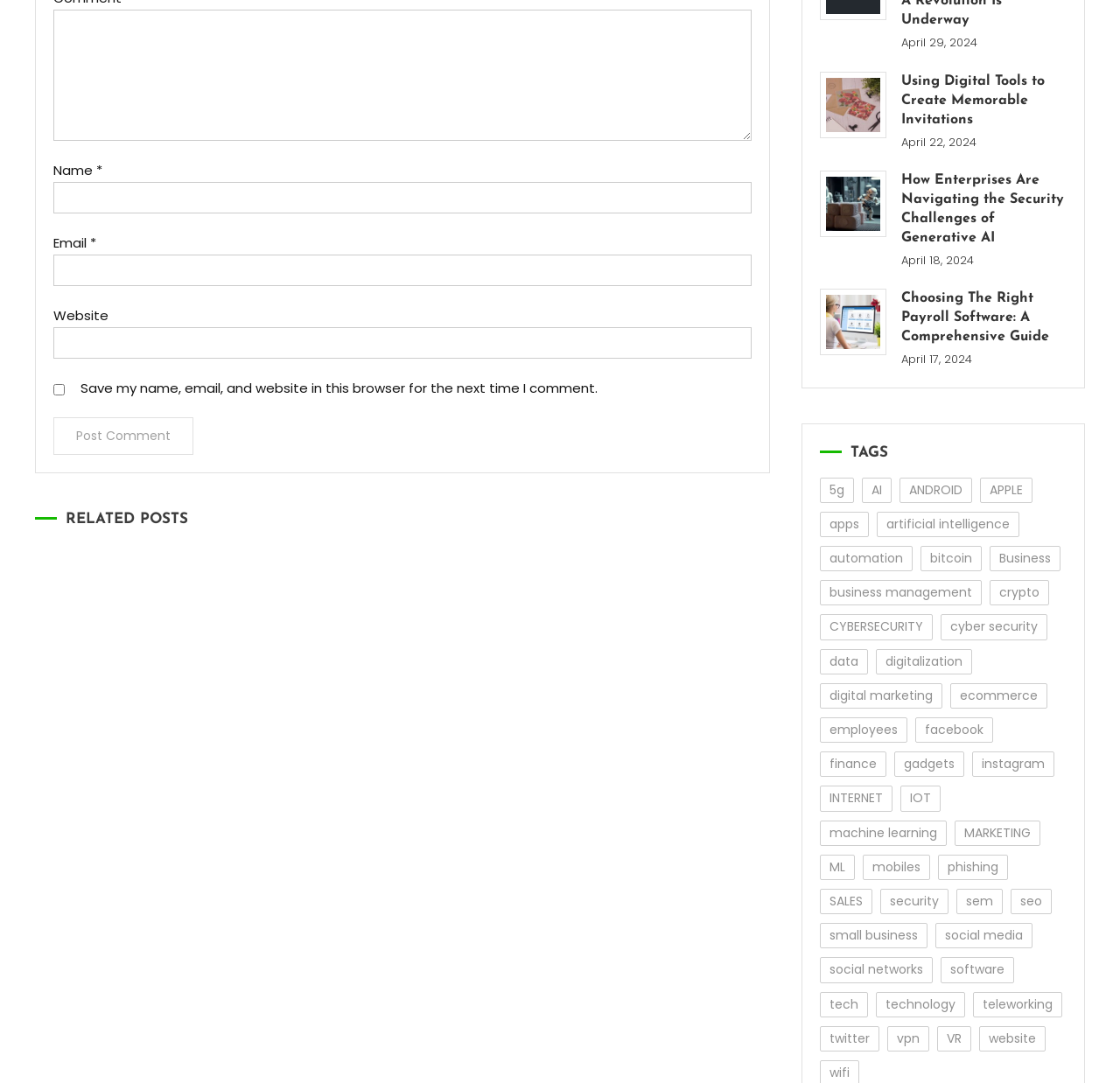Locate the bounding box coordinates of the element I should click to achieve the following instruction: "Visit the 'Using Digital Tools to Create Memorable Invitations' article".

[0.732, 0.066, 0.792, 0.127]